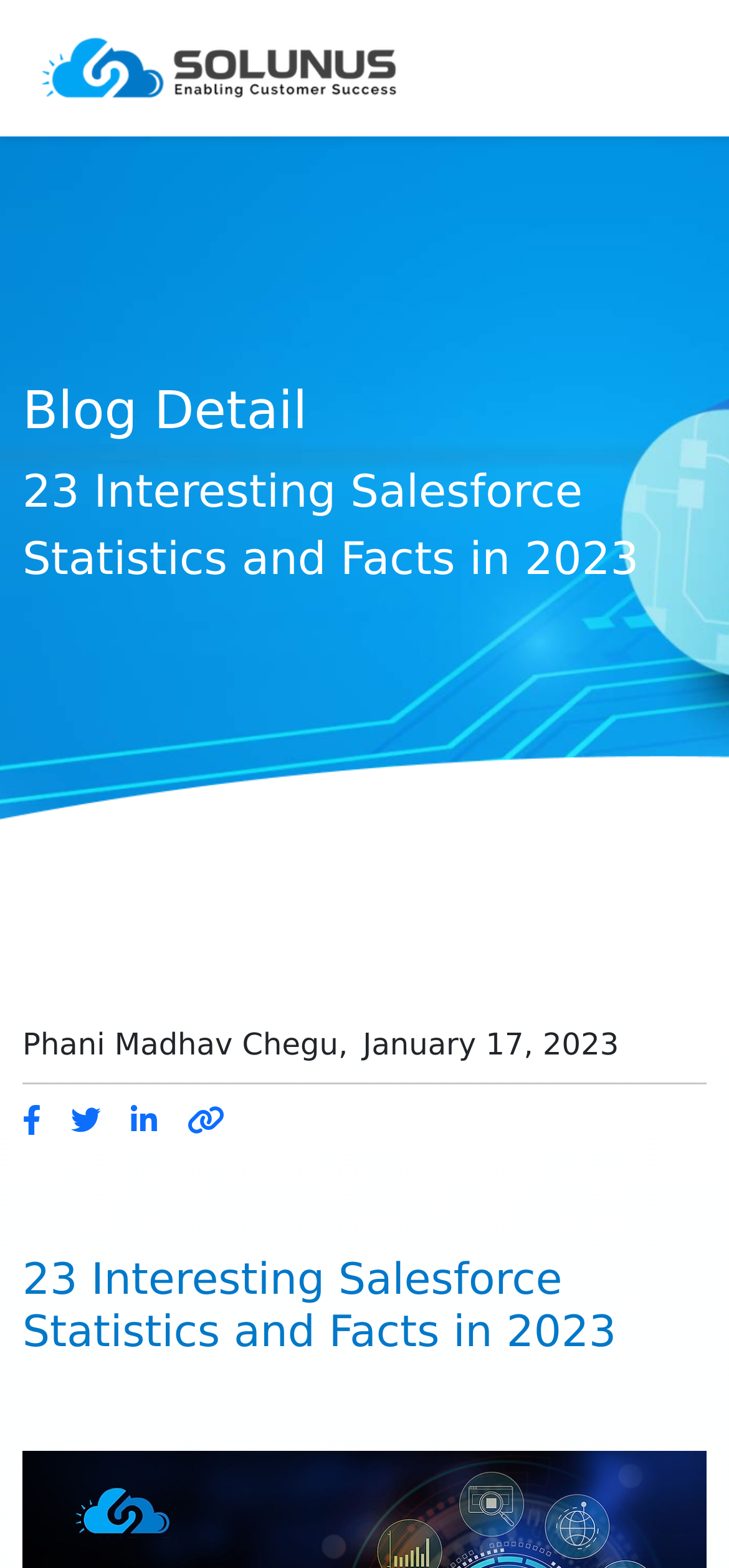Respond with a single word or short phrase to the following question: 
Who is the author of this article?

Phani Madhav Chegu